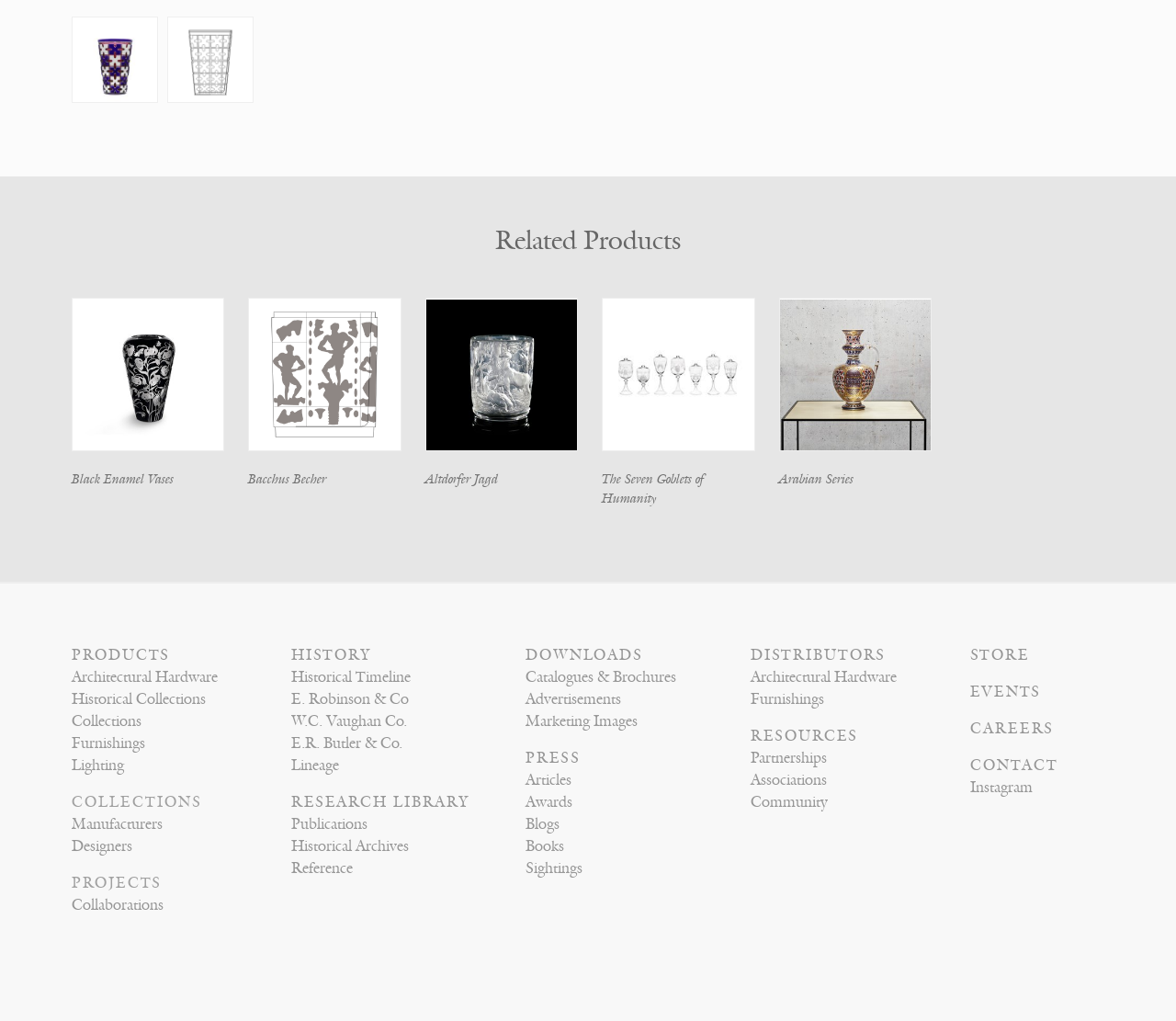Identify the coordinates of the bounding box for the element described below: "The Seven Goblets of Humanity". Return the coordinates as four float numbers between 0 and 1: [left, top, right, bottom].

[0.512, 0.461, 0.598, 0.495]